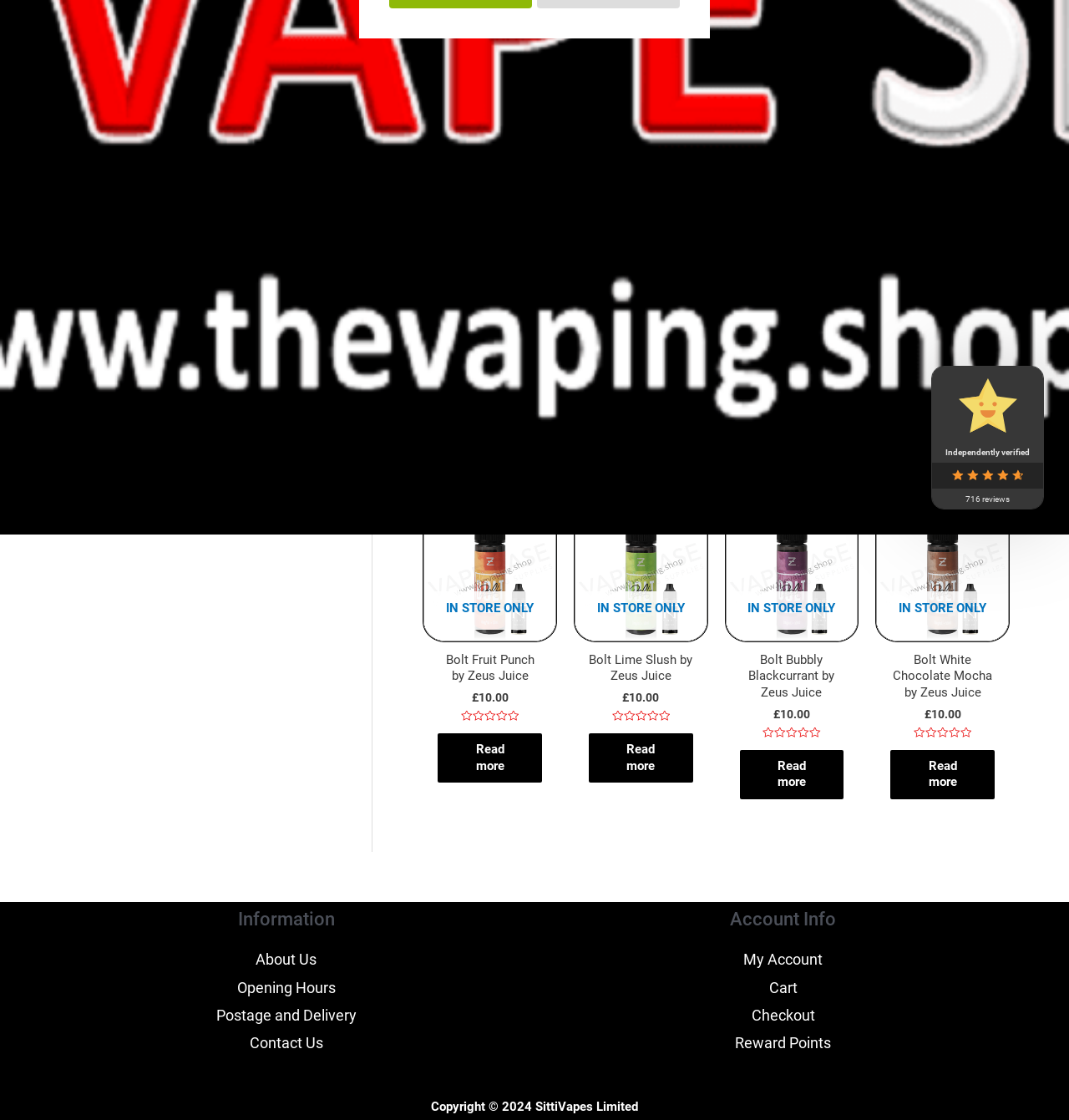Please provide the bounding box coordinates for the UI element as described: "parent_node: Follow Zeus Juice HERE". The coordinates must be four floats between 0 and 1, represented as [left, top, right, bottom].

[0.395, 0.248, 0.513, 0.36]